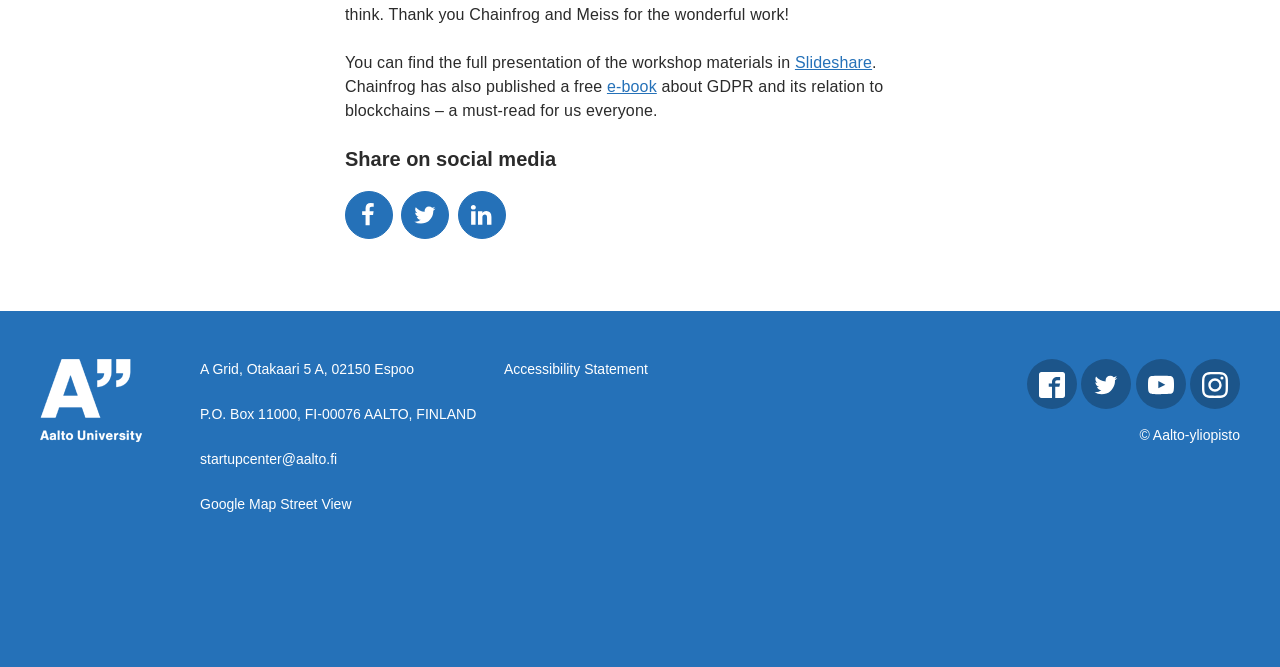Find the bounding box coordinates for the area you need to click to carry out the instruction: "Share on social media". The coordinates should be four float numbers between 0 and 1, indicated as [left, top, right, bottom].

[0.27, 0.221, 0.73, 0.257]